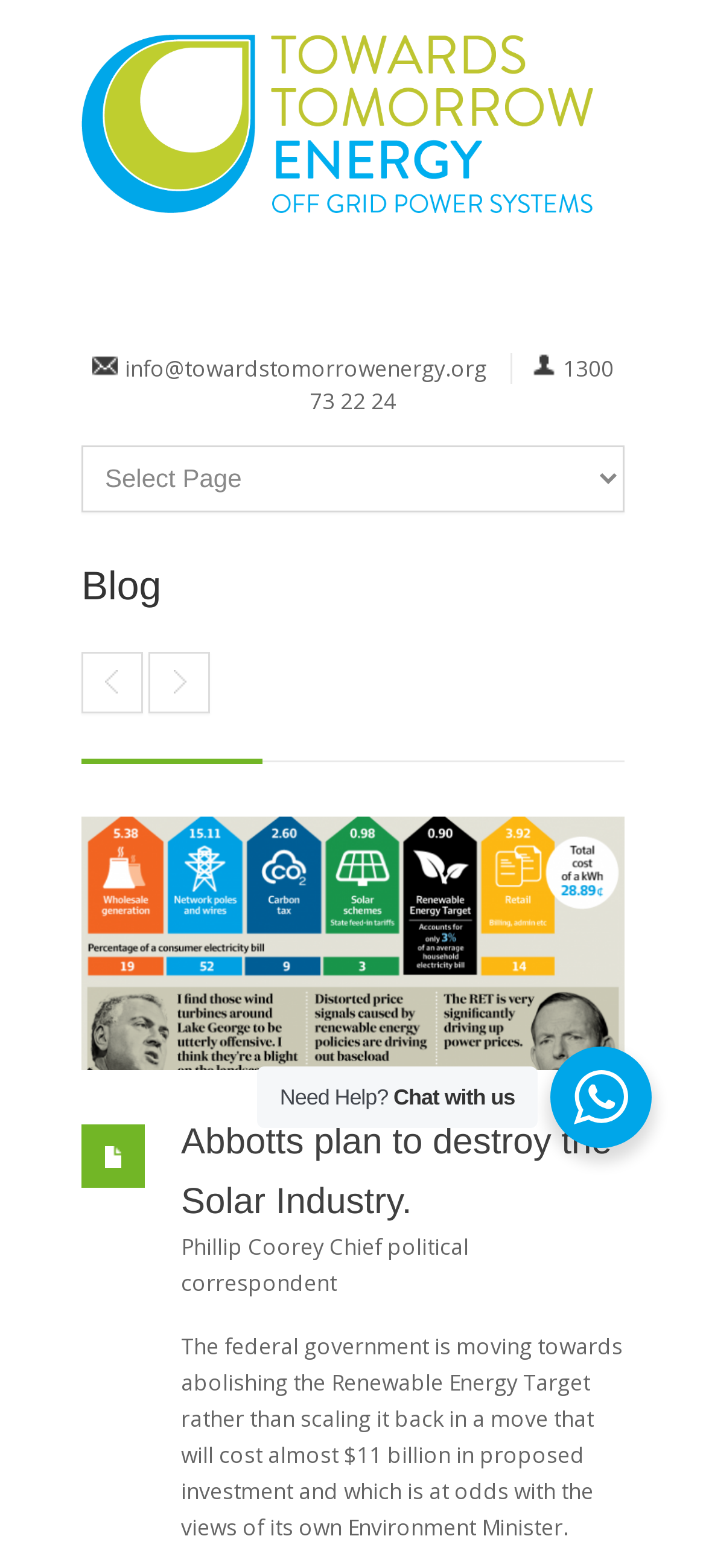Identify and provide the title of the webpage.

Abbotts plan to destroy the Solar Industry.